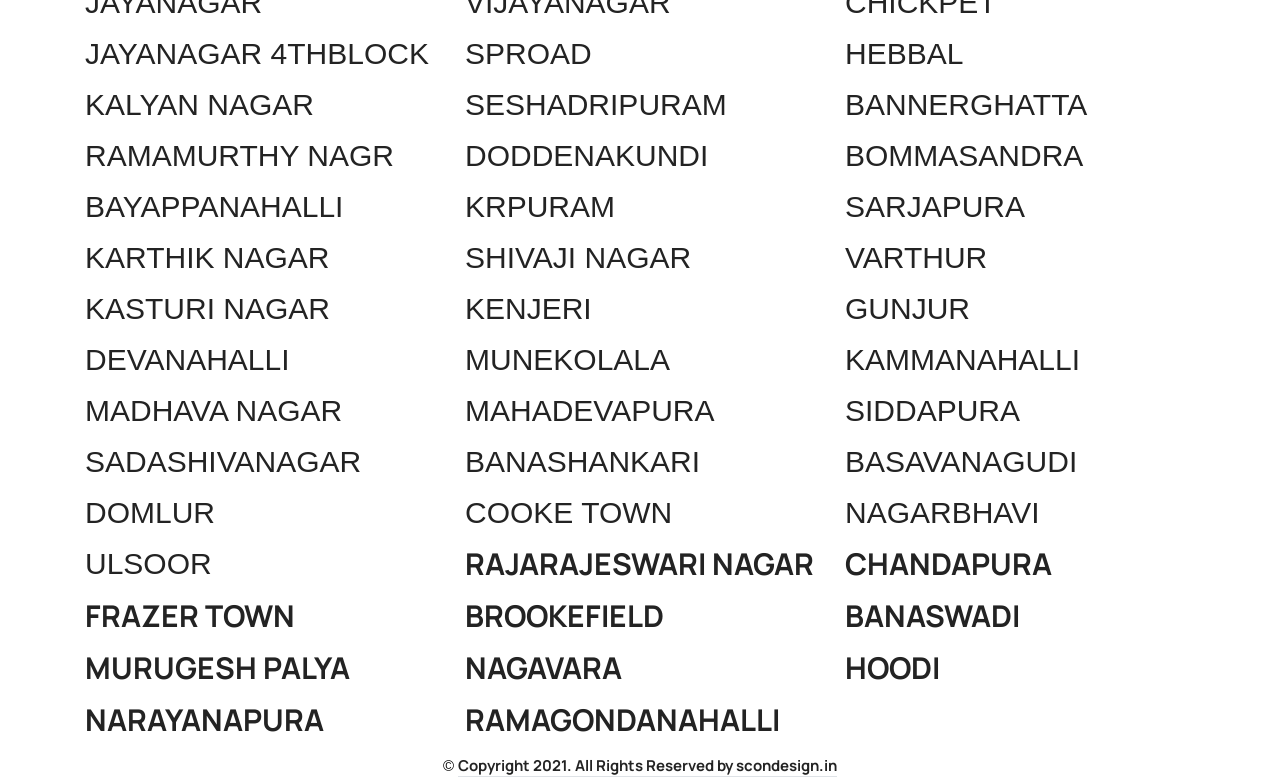Please provide a brief answer to the question using only one word or phrase: 
What is the location next to 'SESHADRIPURAM'?

BANNERGHATTA